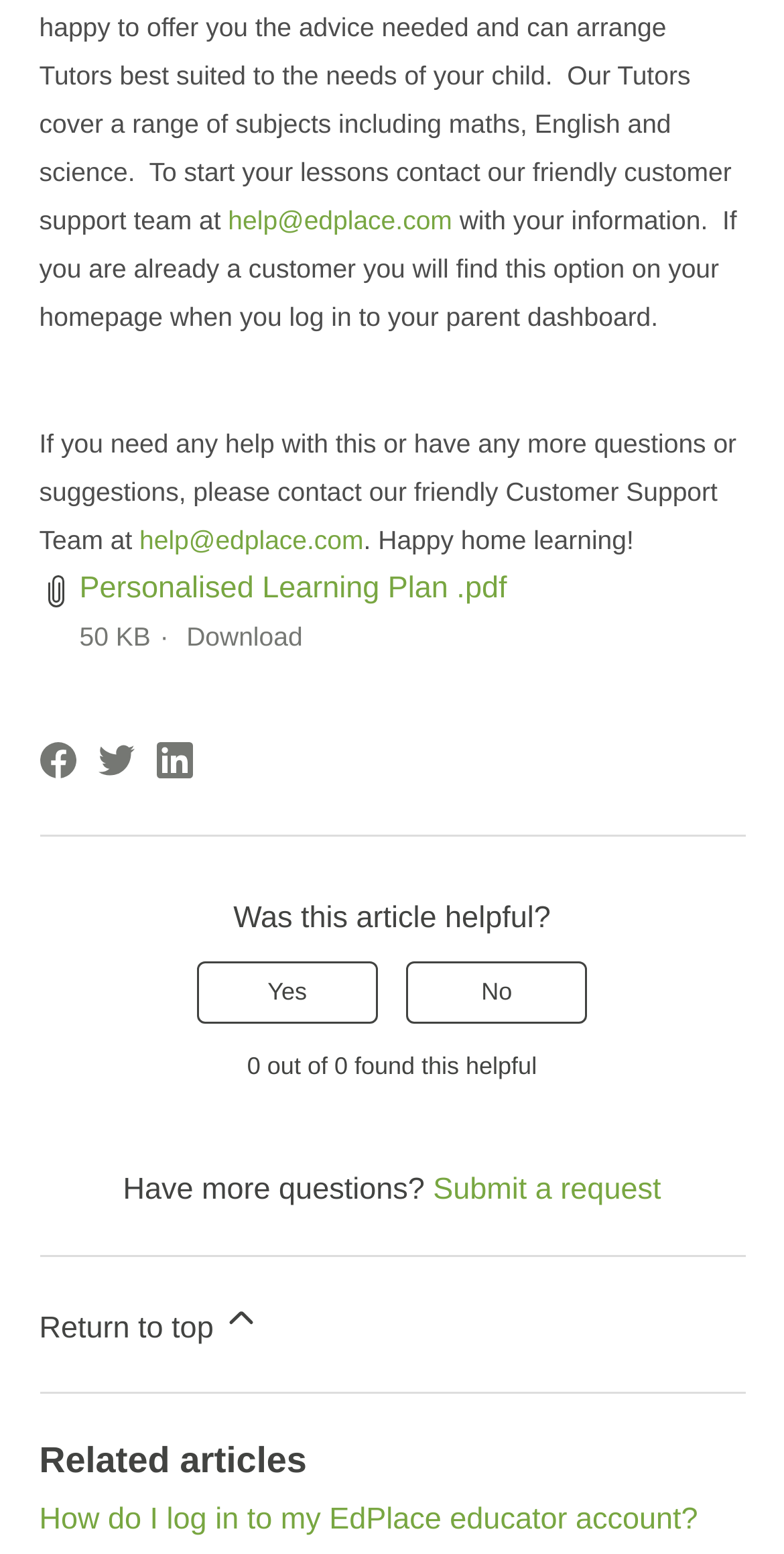What is the size of the 'Personalised Learning Plan.pdf' file?
Please craft a detailed and exhaustive response to the question.

The size of the file can be found in the text '50 KB' which is located near the link 'Personalised Learning Plan.pdf'.